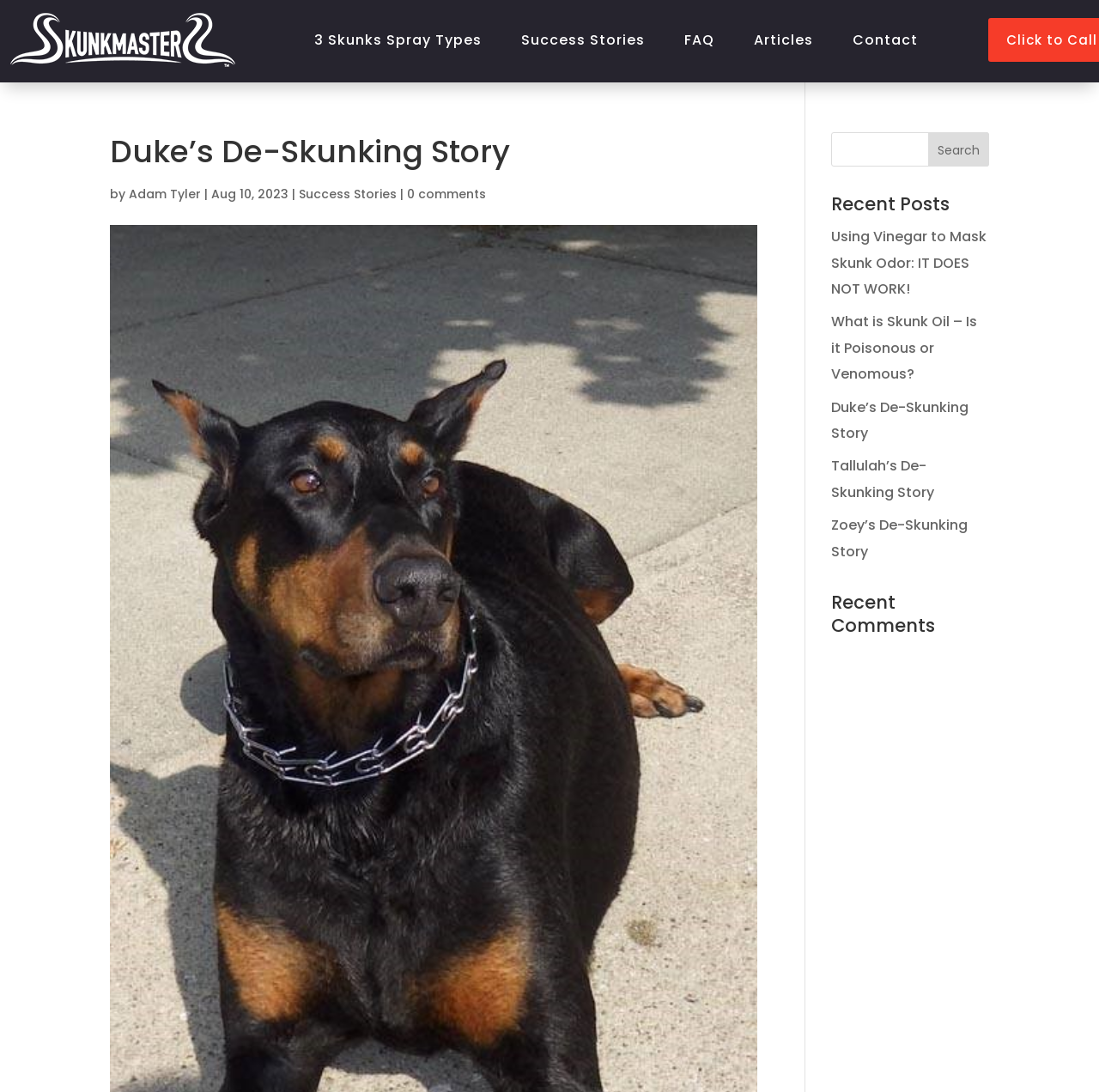Kindly respond to the following question with a single word or a brief phrase: 
What is the author of the story?

Adam Tyler